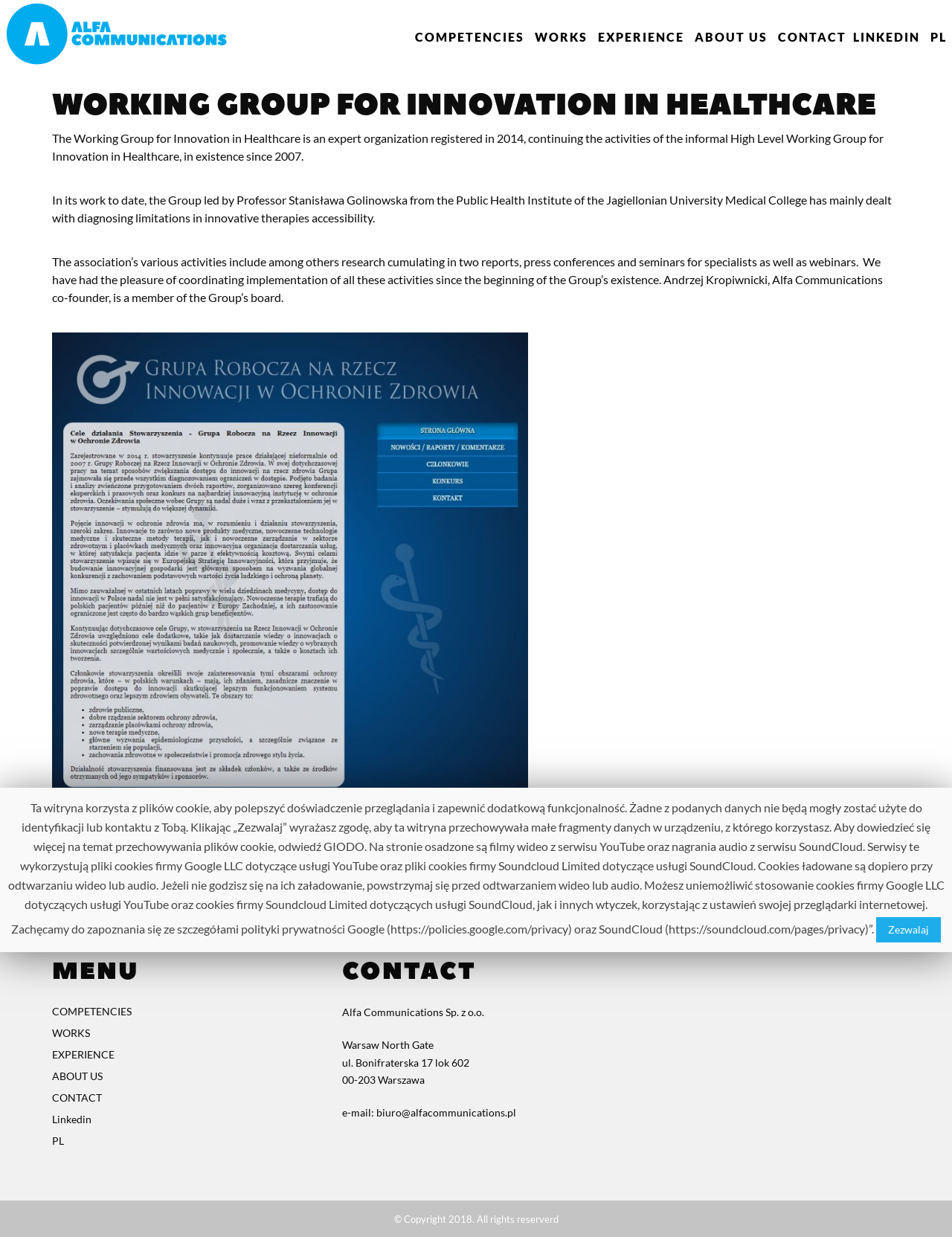Determine the bounding box coordinates of the UI element described by: "ABOUT US".

[0.055, 0.865, 0.108, 0.875]